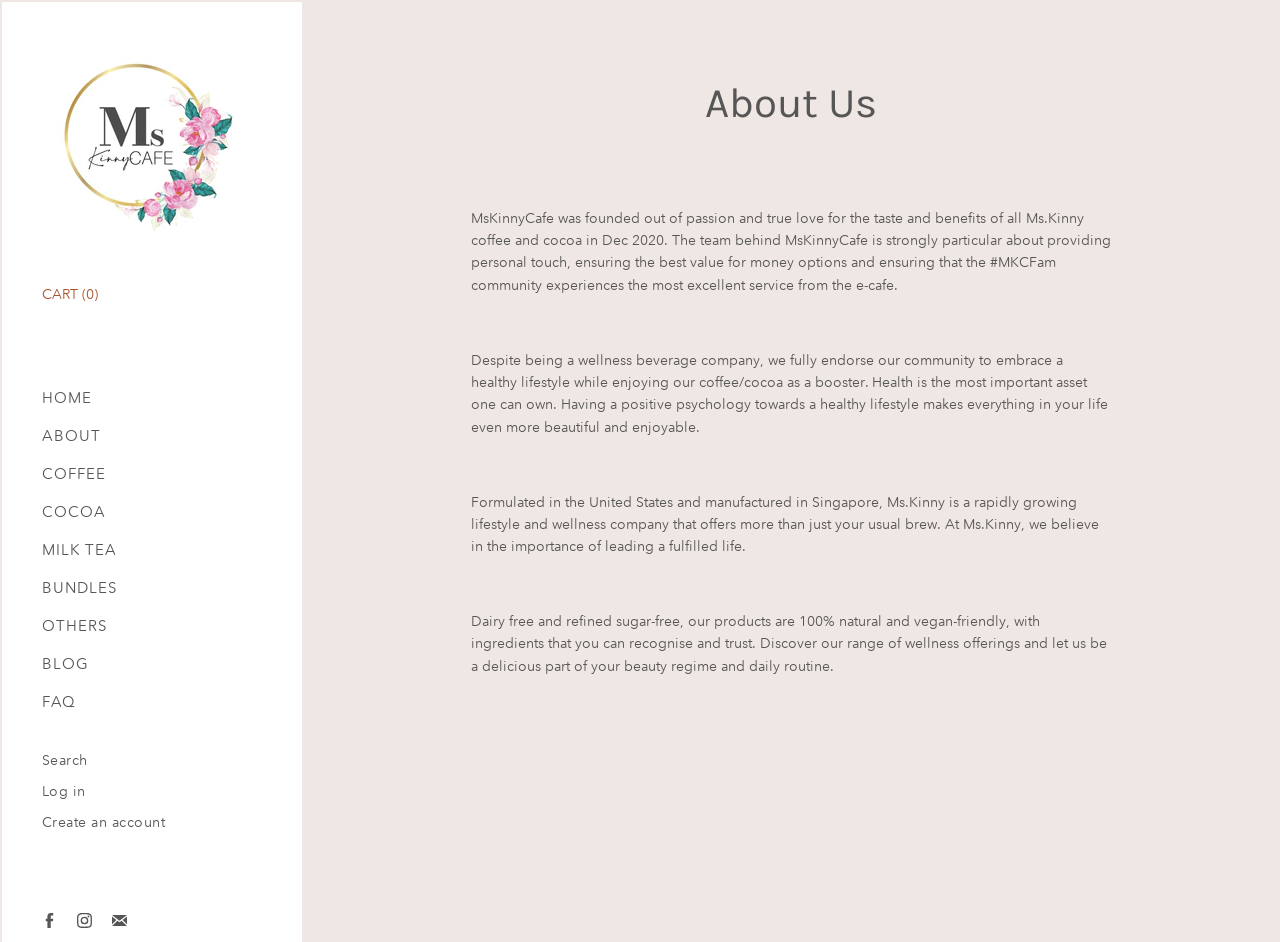Mark the bounding box of the element that matches the following description: "title="Facebook"".

[0.028, 0.963, 0.049, 0.992]